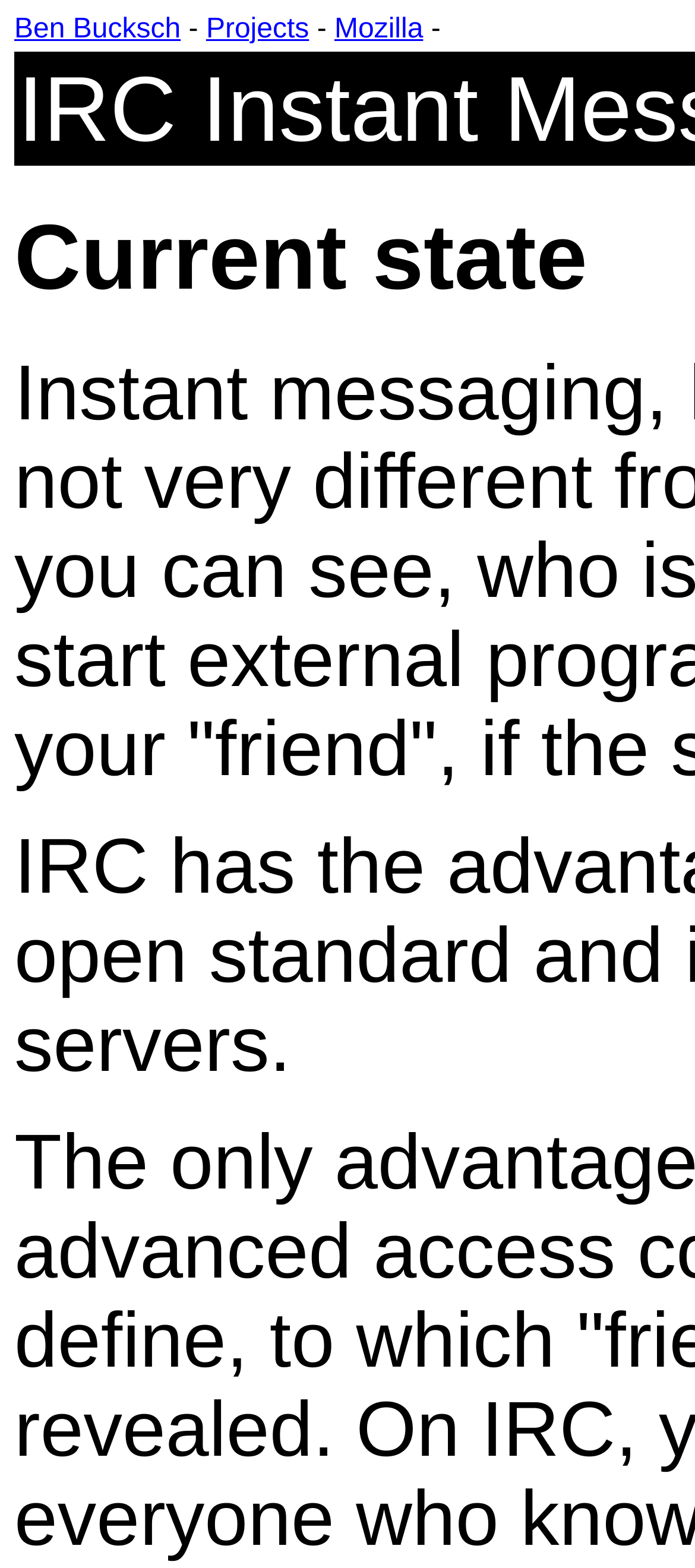Given the webpage screenshot, identify the bounding box of the UI element that matches this description: "Mozilla".

[0.481, 0.009, 0.609, 0.028]